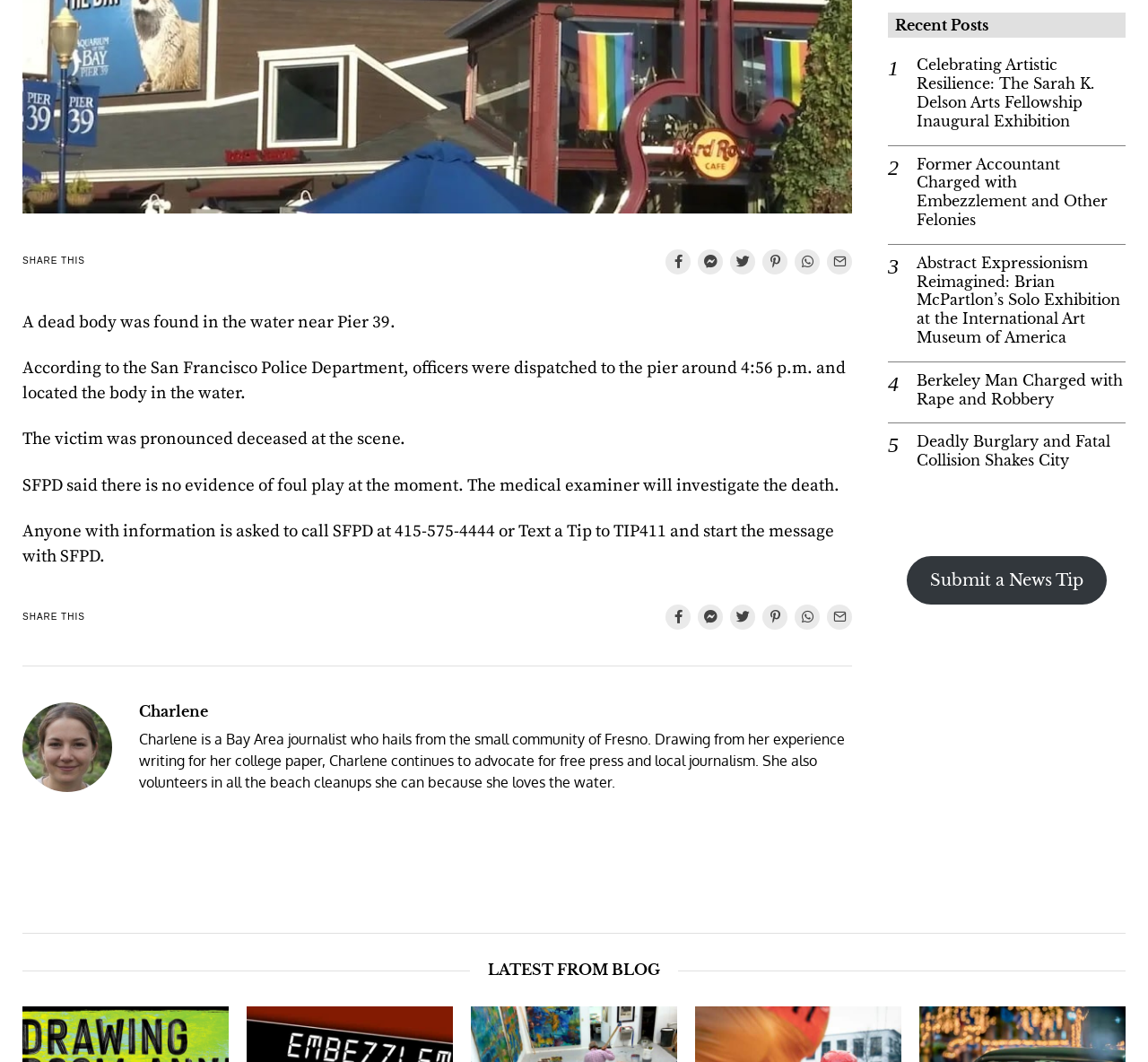Predict the bounding box of the UI element that fits this description: "Pinterest".

[0.664, 0.234, 0.686, 0.258]